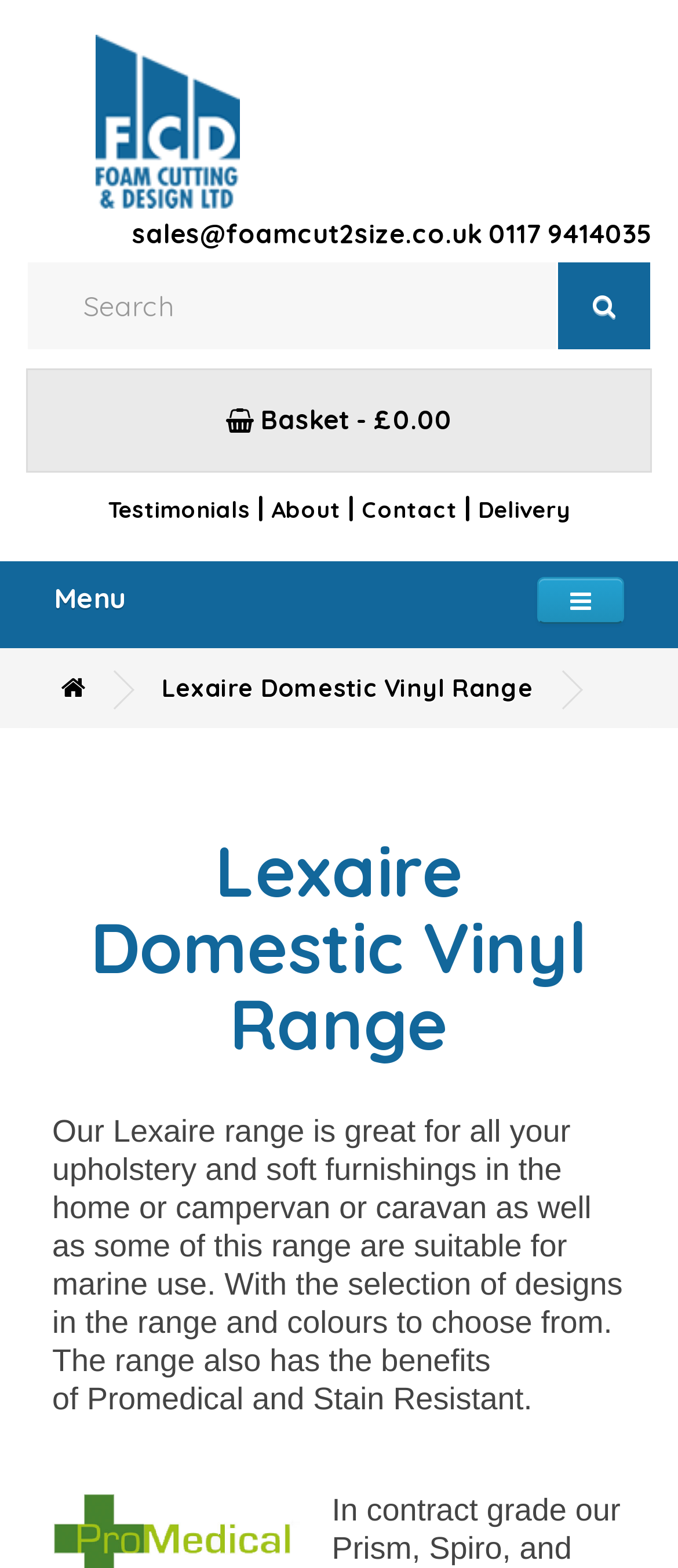Find the bounding box coordinates of the element to click in order to complete the given instruction: "Search for a product."

[0.038, 0.166, 0.823, 0.224]